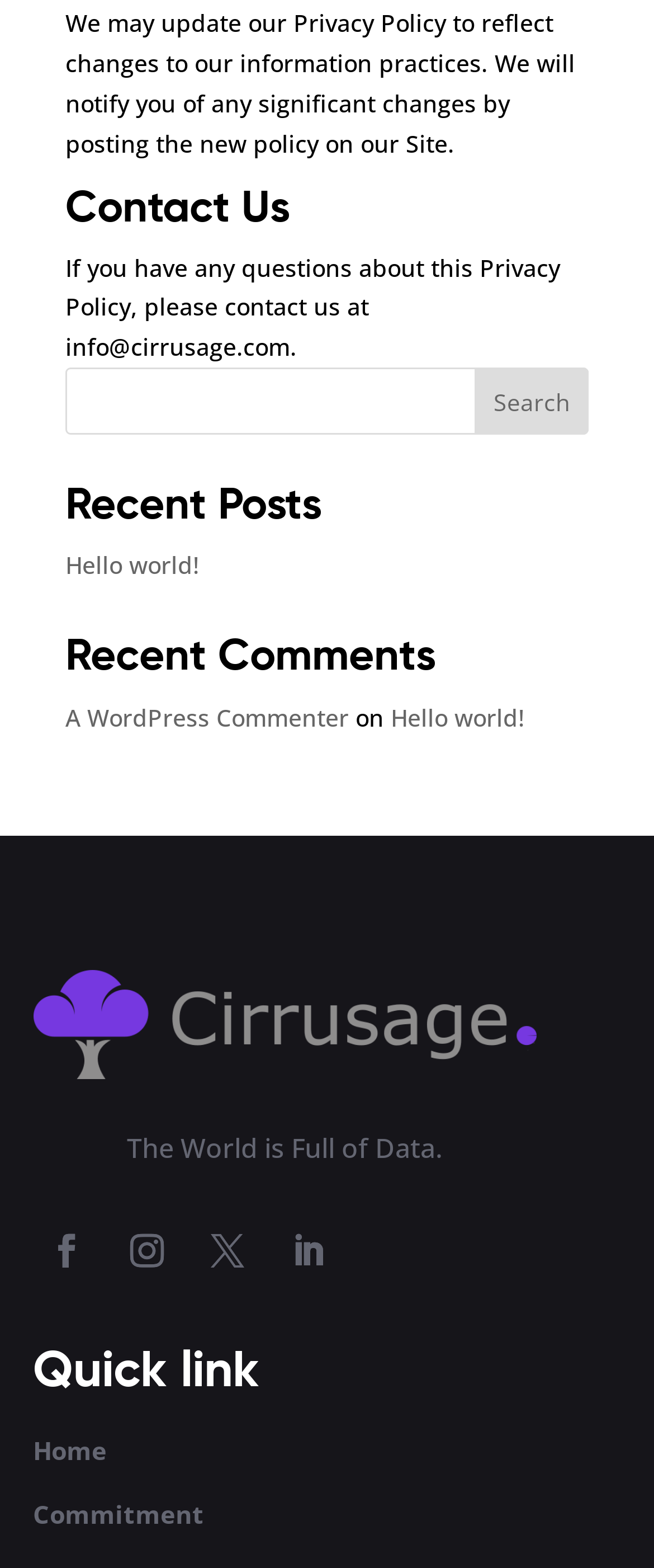Please pinpoint the bounding box coordinates for the region I should click to adhere to this instruction: "view quick links".

[0.05, 0.859, 0.95, 0.902]